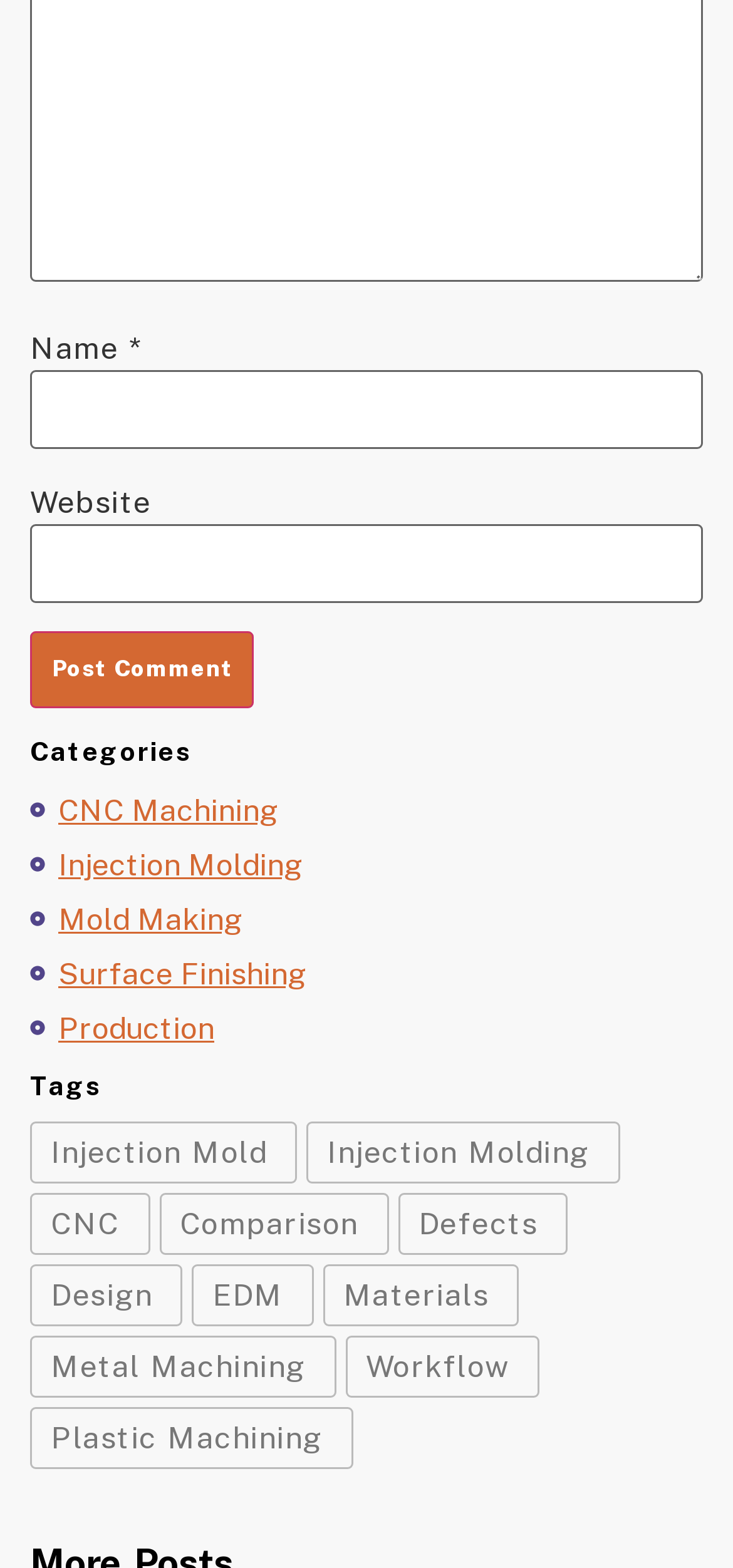Determine the coordinates of the bounding box that should be clicked to complete the instruction: "Click the 'EBYTE' logo". The coordinates should be represented by four float numbers between 0 and 1: [left, top, right, bottom].

None